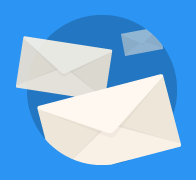Use a single word or phrase to answer the question: What is the purpose of the graphic?

To encourage subscription